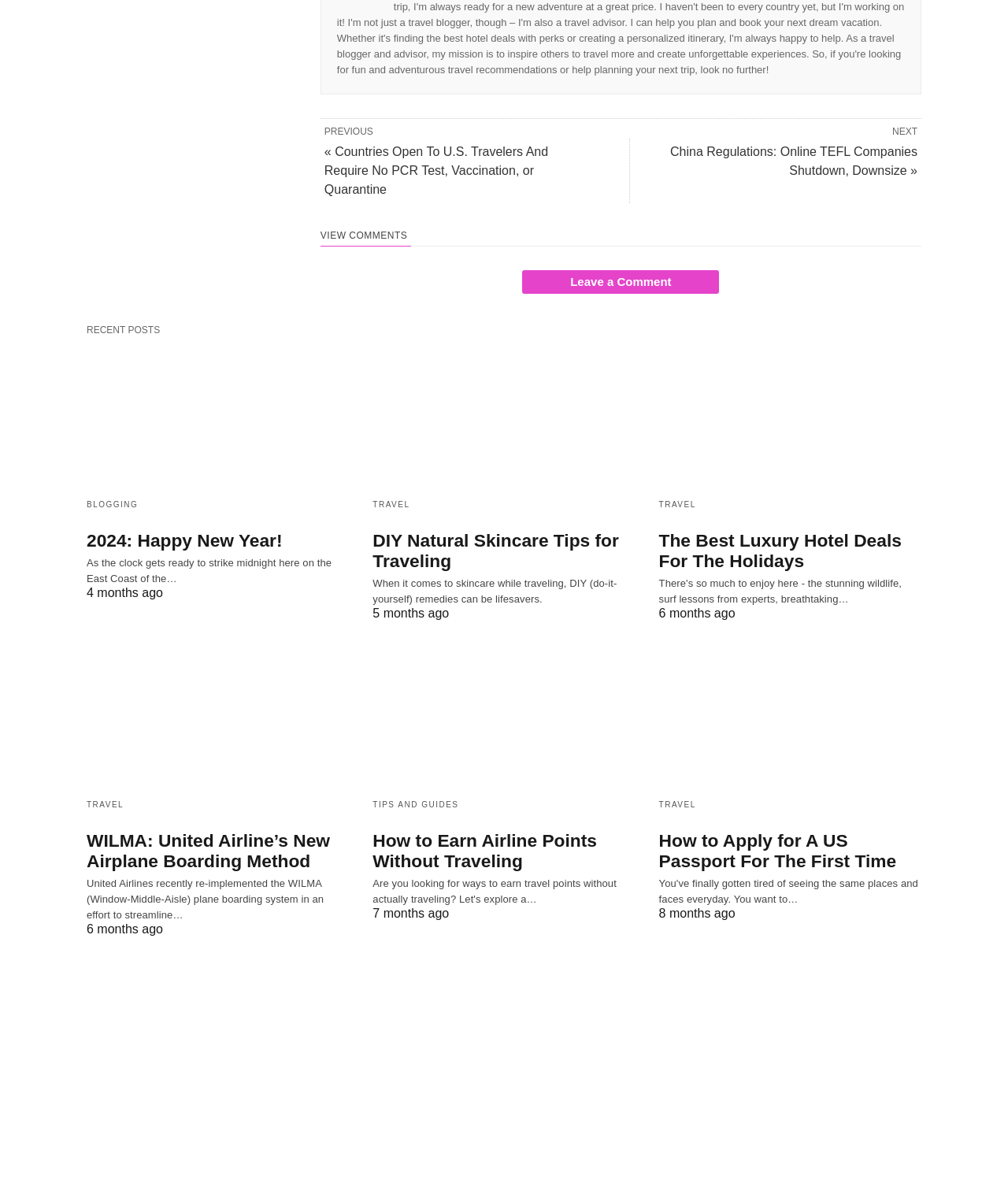How many links are there in the 'RECENT POSTS' section?
Please look at the screenshot and answer in one word or a short phrase.

5